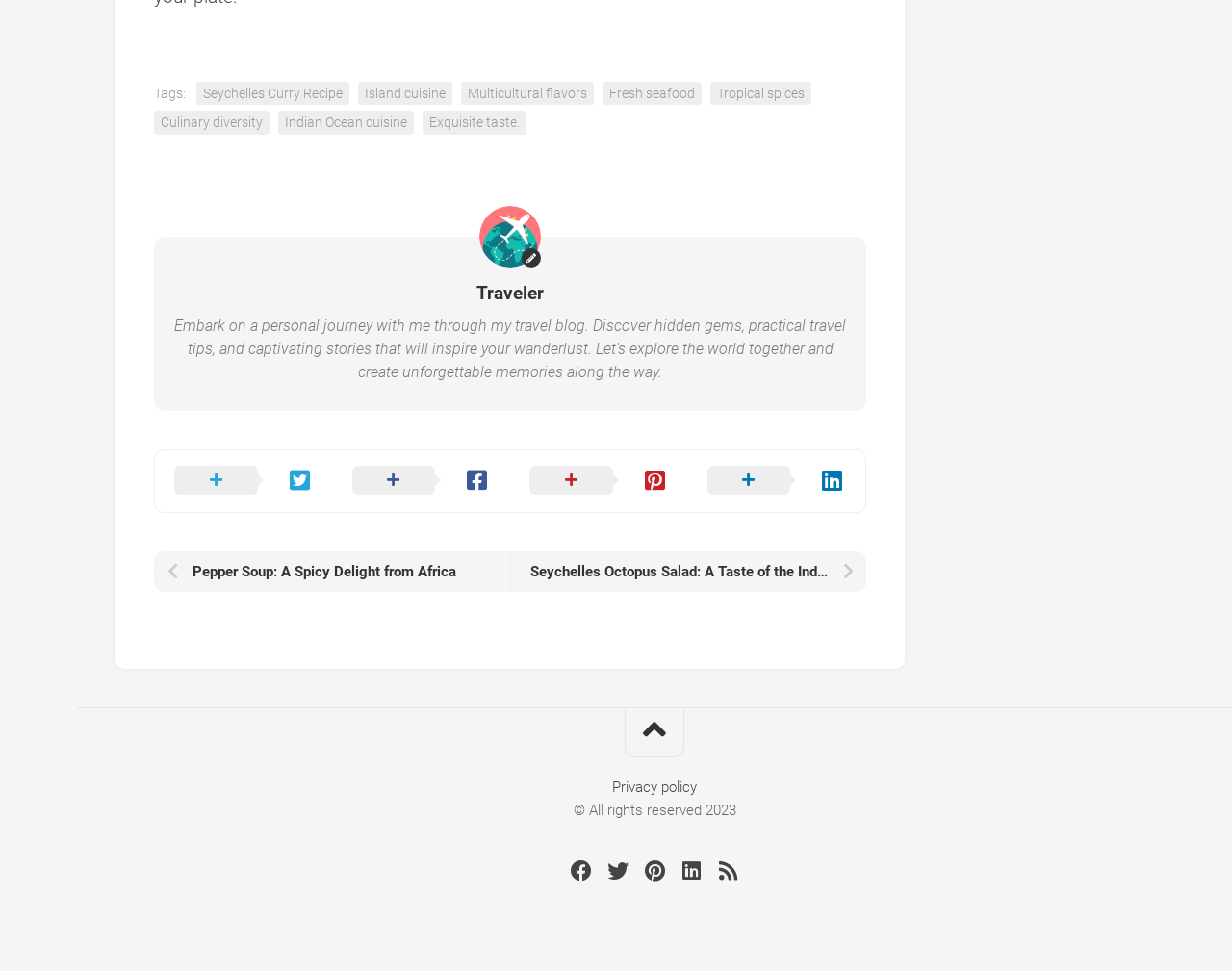Identify the bounding box for the described UI element: "Indian Ocean cuisine".

[0.226, 0.114, 0.336, 0.138]